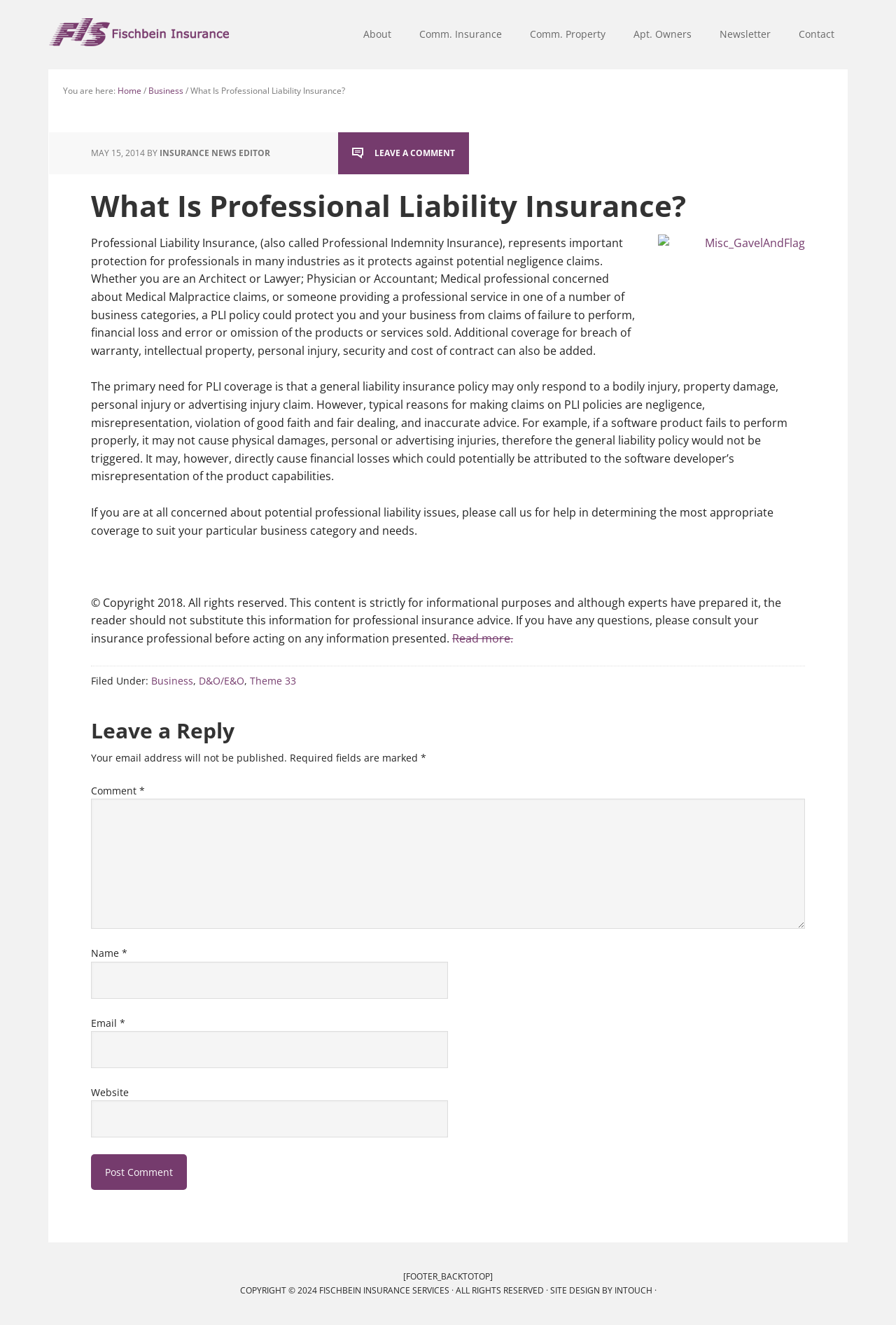Determine the bounding box coordinates of the clickable region to execute the instruction: "Zoom in the image". The coordinates should be four float numbers between 0 and 1, denoted as [left, top, right, bottom].

None